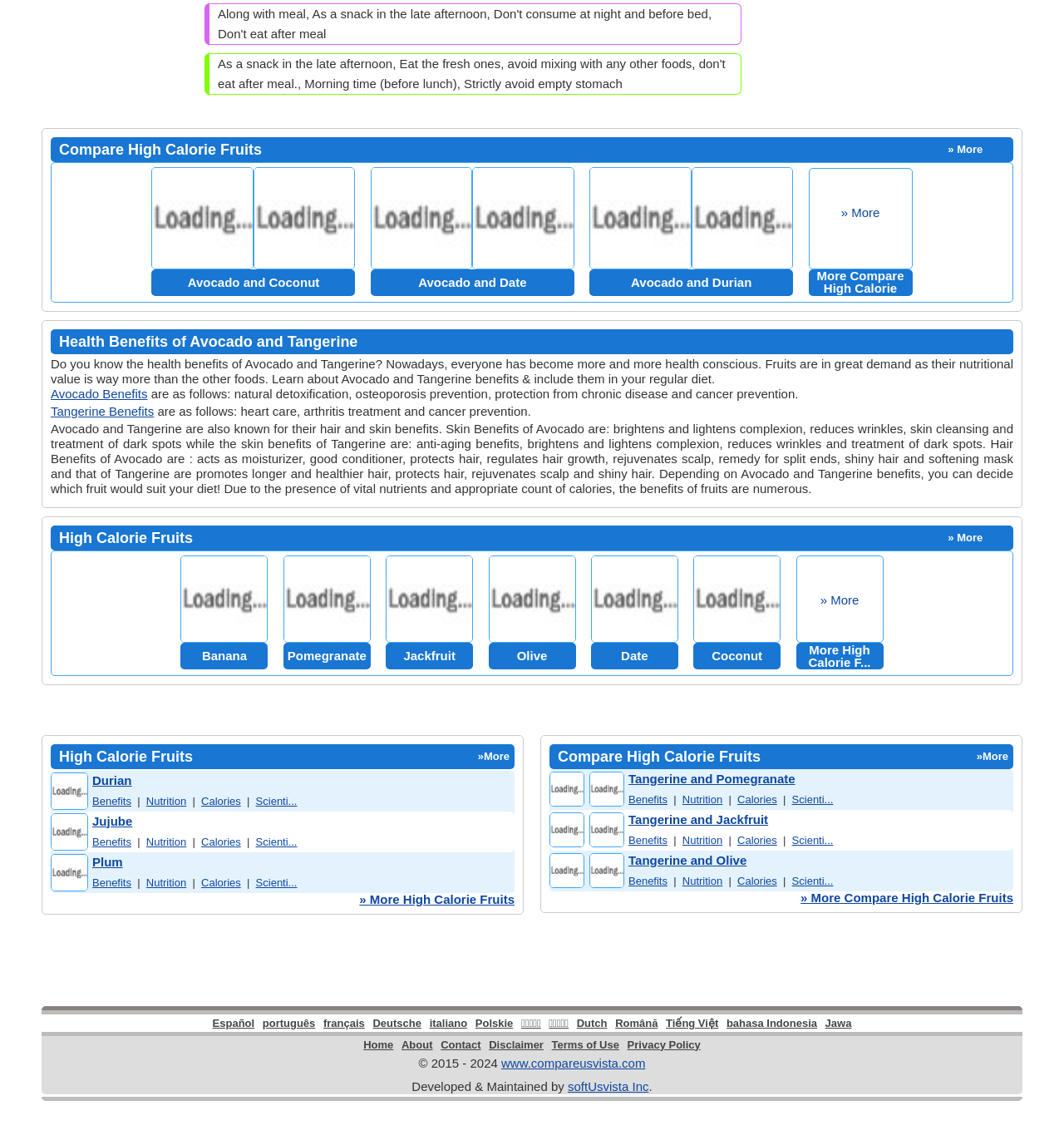Please determine the bounding box coordinates of the area that needs to be clicked to complete this task: 'Check the health benefits of Avocado and Tangerine'. The coordinates must be four float numbers between 0 and 1, formatted as [left, top, right, bottom].

[0.048, 0.287, 0.952, 0.309]